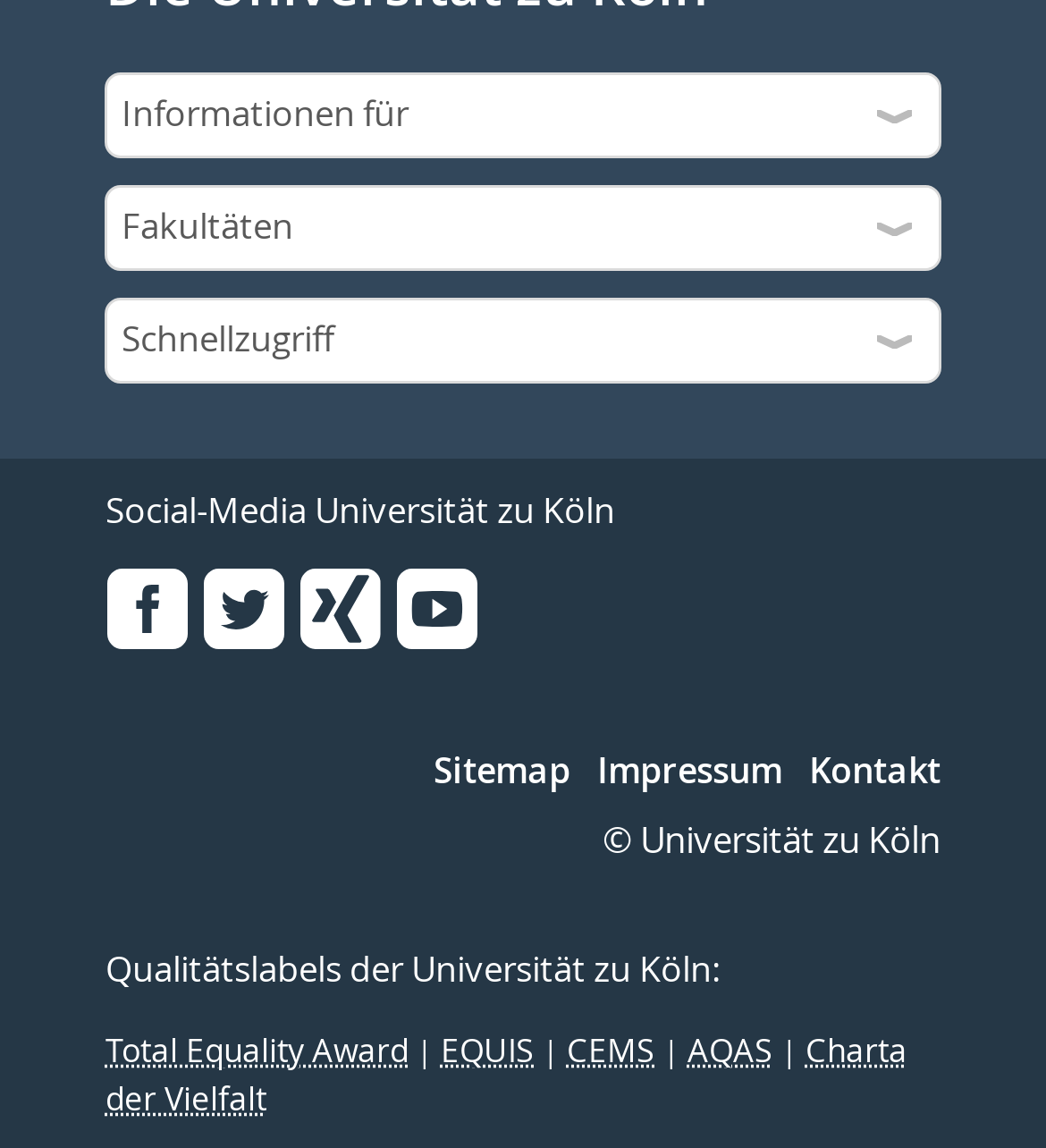Locate the bounding box of the UI element described by: "Kontakt" in the given webpage screenshot.

[0.773, 0.655, 0.899, 0.691]